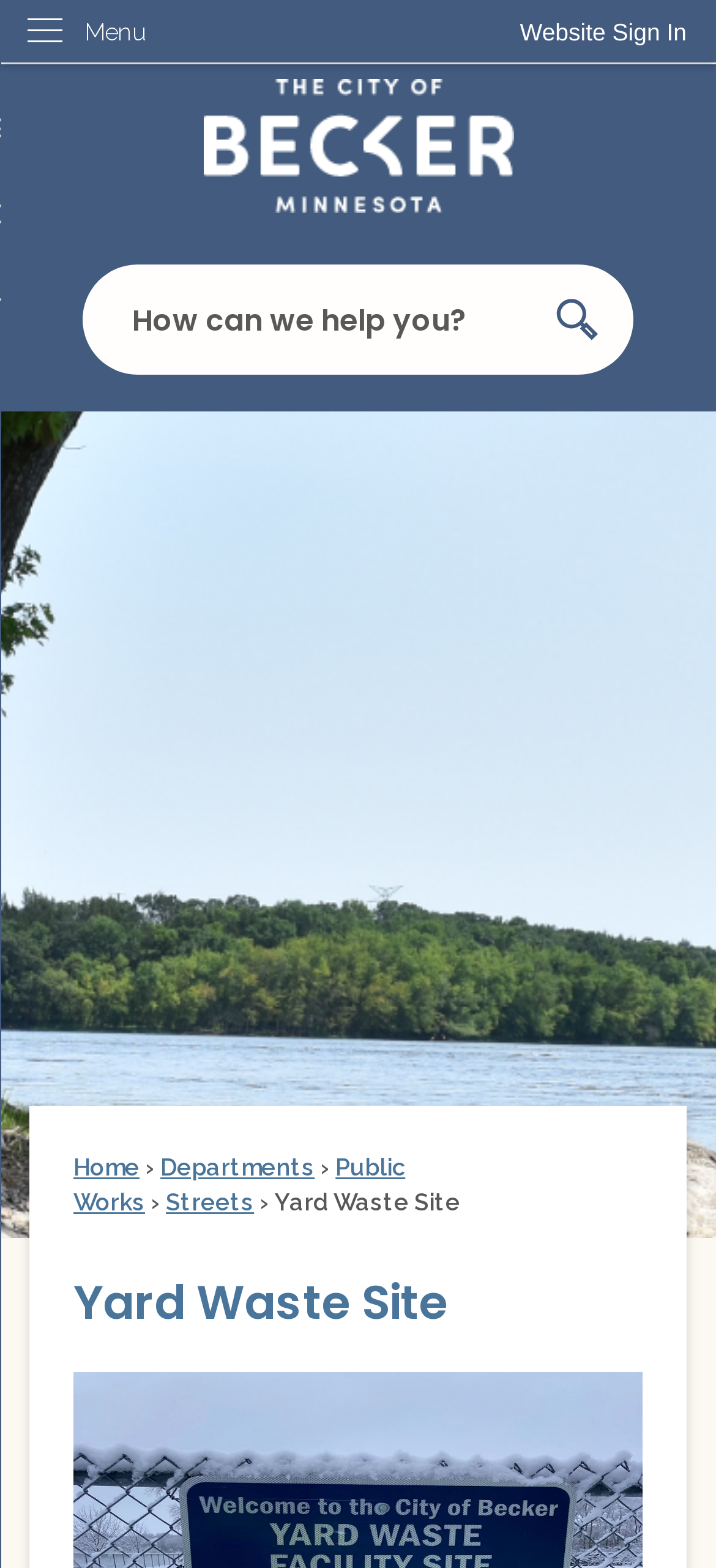Can you specify the bounding box coordinates for the region that should be clicked to fulfill this instruction: "Search for something".

[0.115, 0.169, 0.885, 0.239]